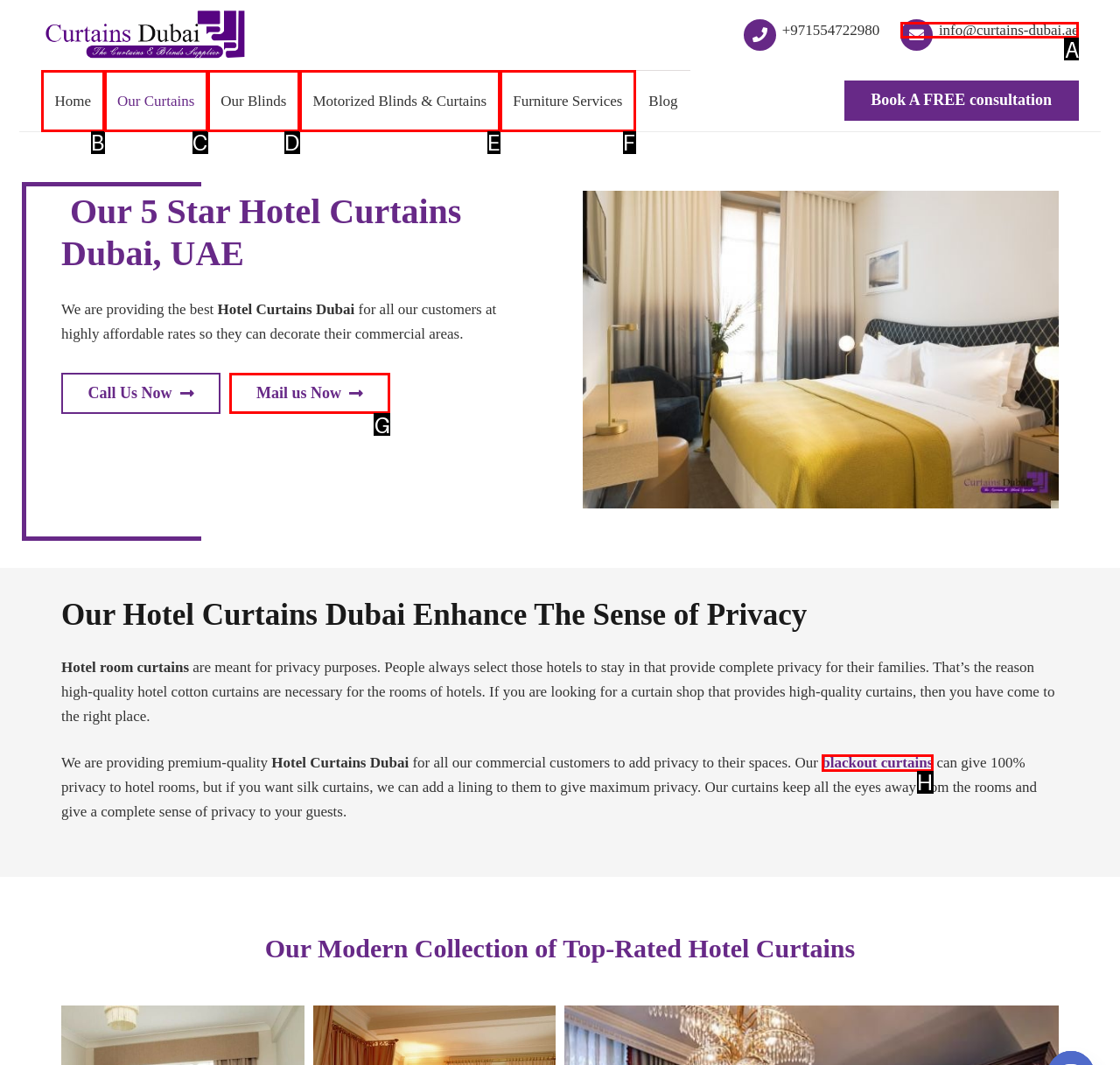Determine which HTML element to click for this task: Send an email Provide the letter of the selected choice.

A